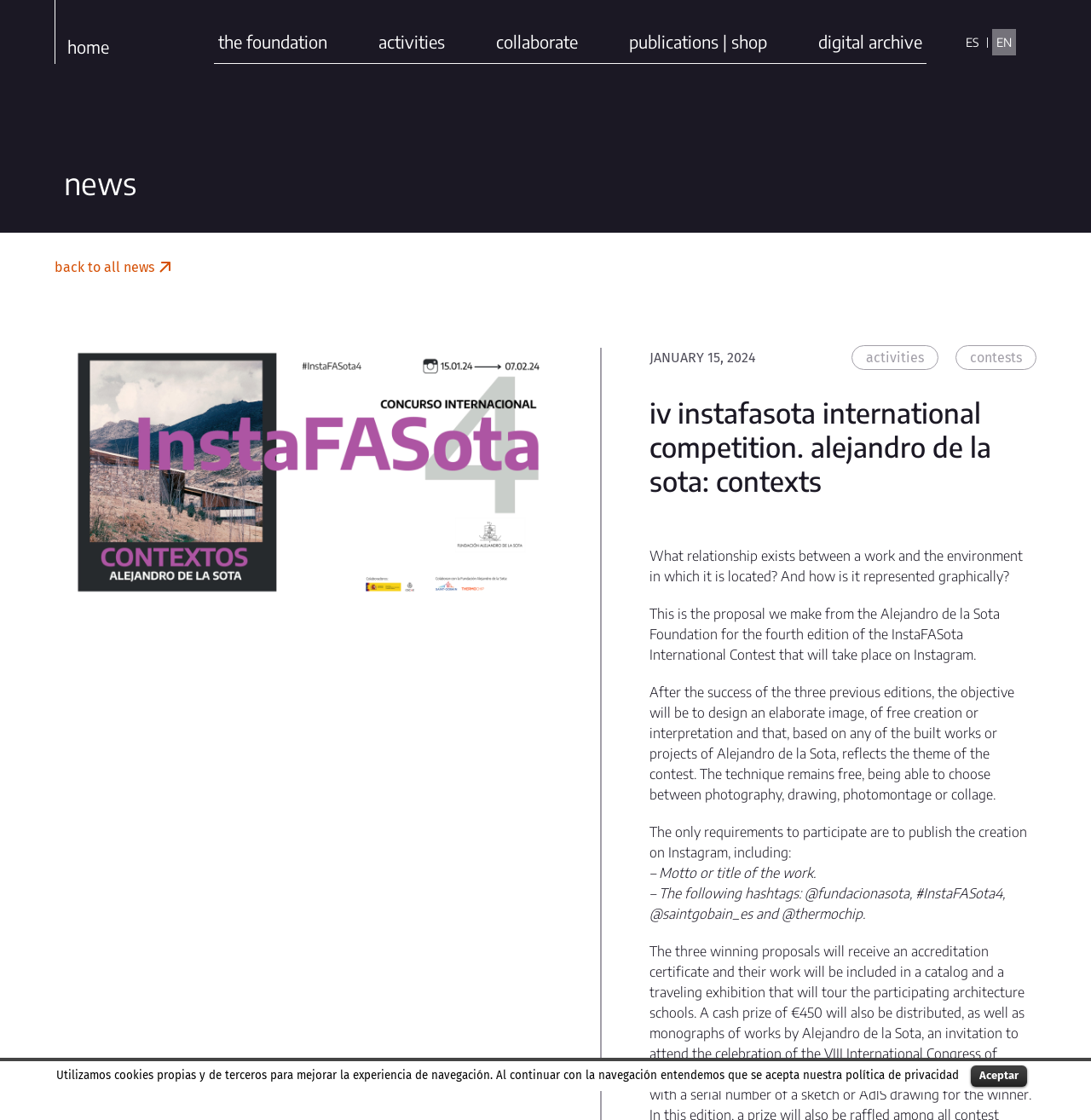Ascertain the bounding box coordinates for the UI element detailed here: "back to all news". The coordinates should be provided as [left, top, right, bottom] with each value being a float between 0 and 1.

[0.05, 0.228, 0.95, 0.25]